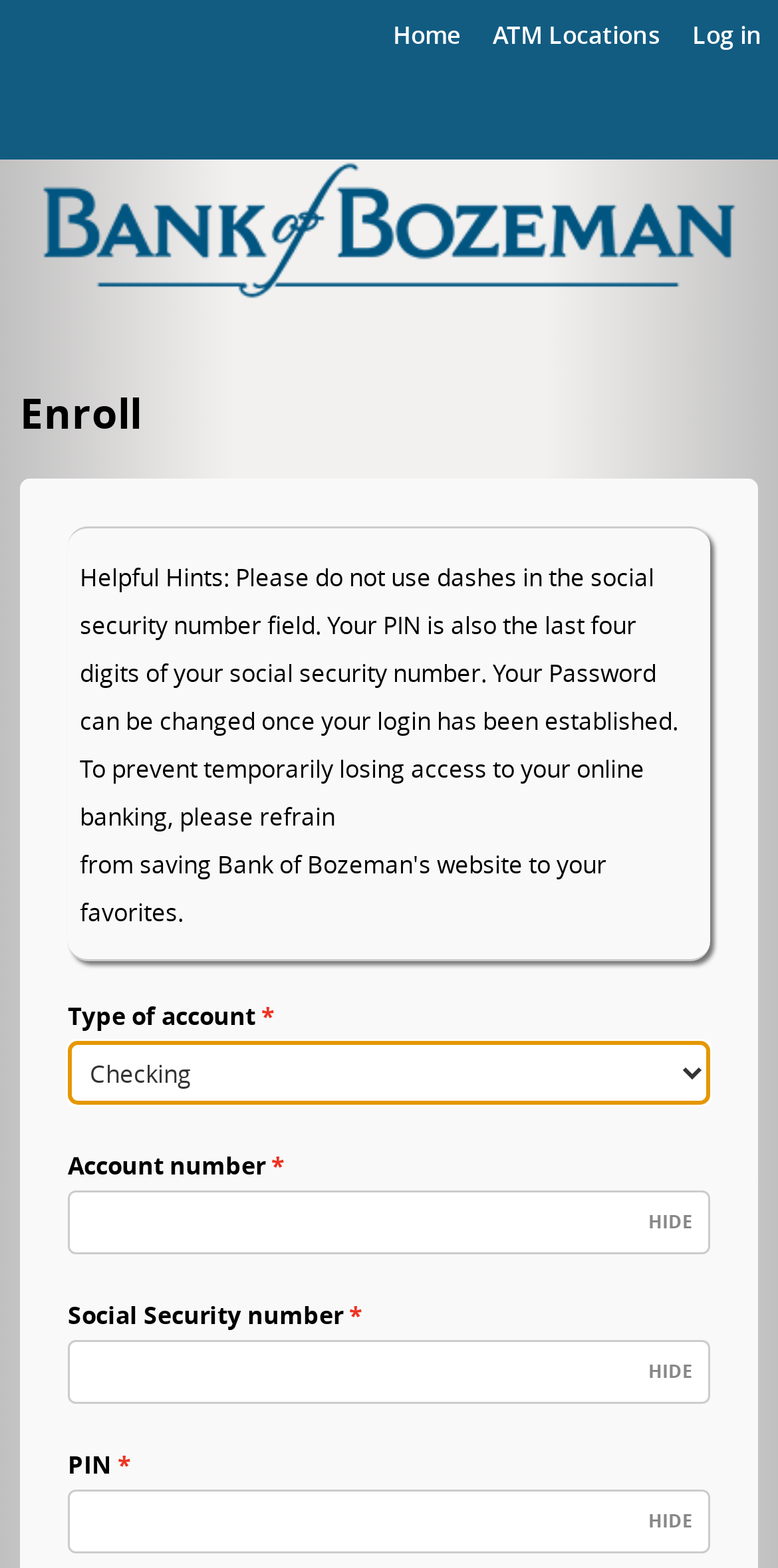Determine the bounding box coordinates of the element's region needed to click to follow the instruction: "Select an account type from the dropdown". Provide these coordinates as four float numbers between 0 and 1, formatted as [left, top, right, bottom].

[0.087, 0.664, 0.913, 0.705]